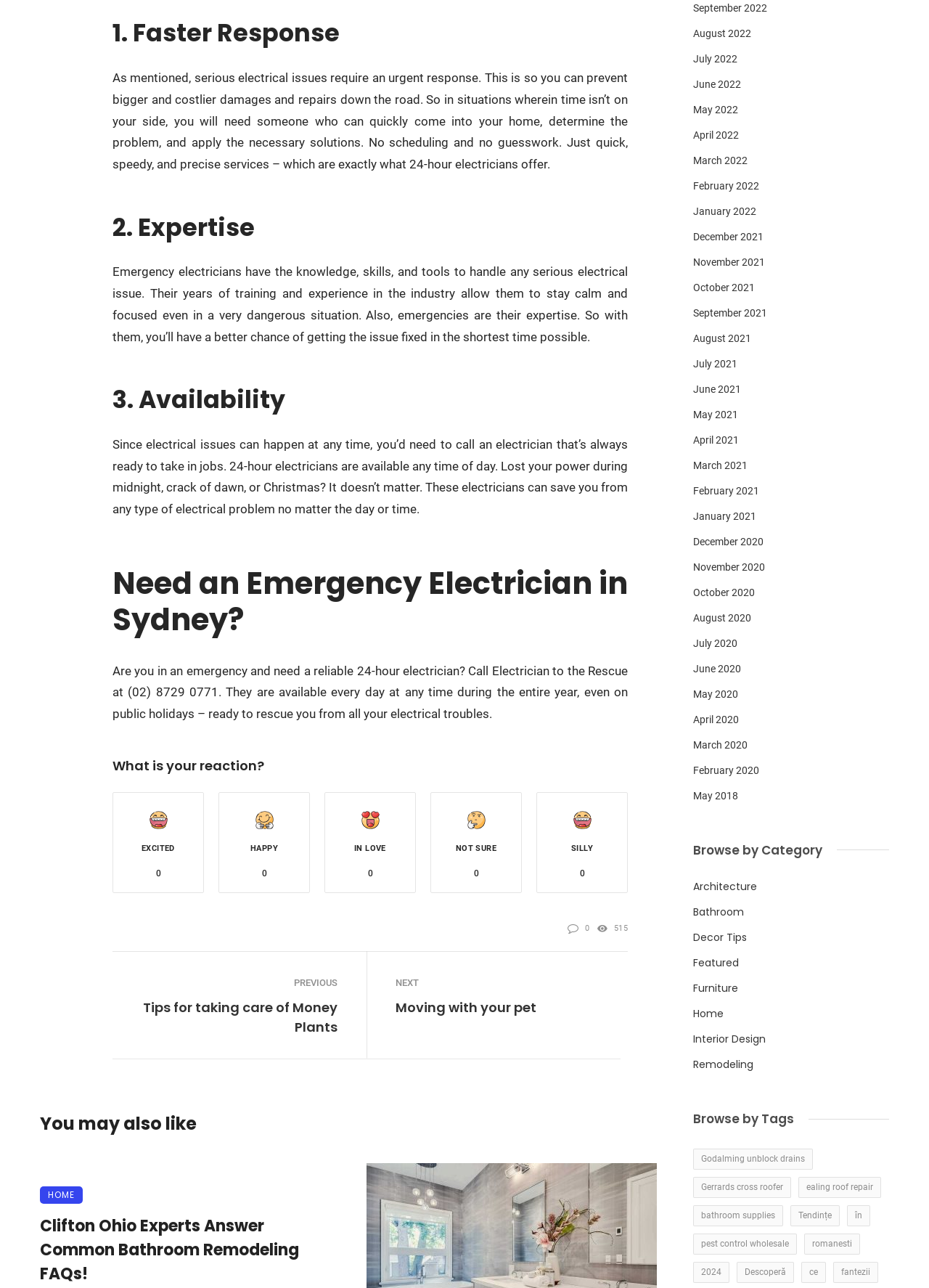Find the bounding box coordinates of the clickable area required to complete the following action: "Visit New Discoveries of Animals".

None